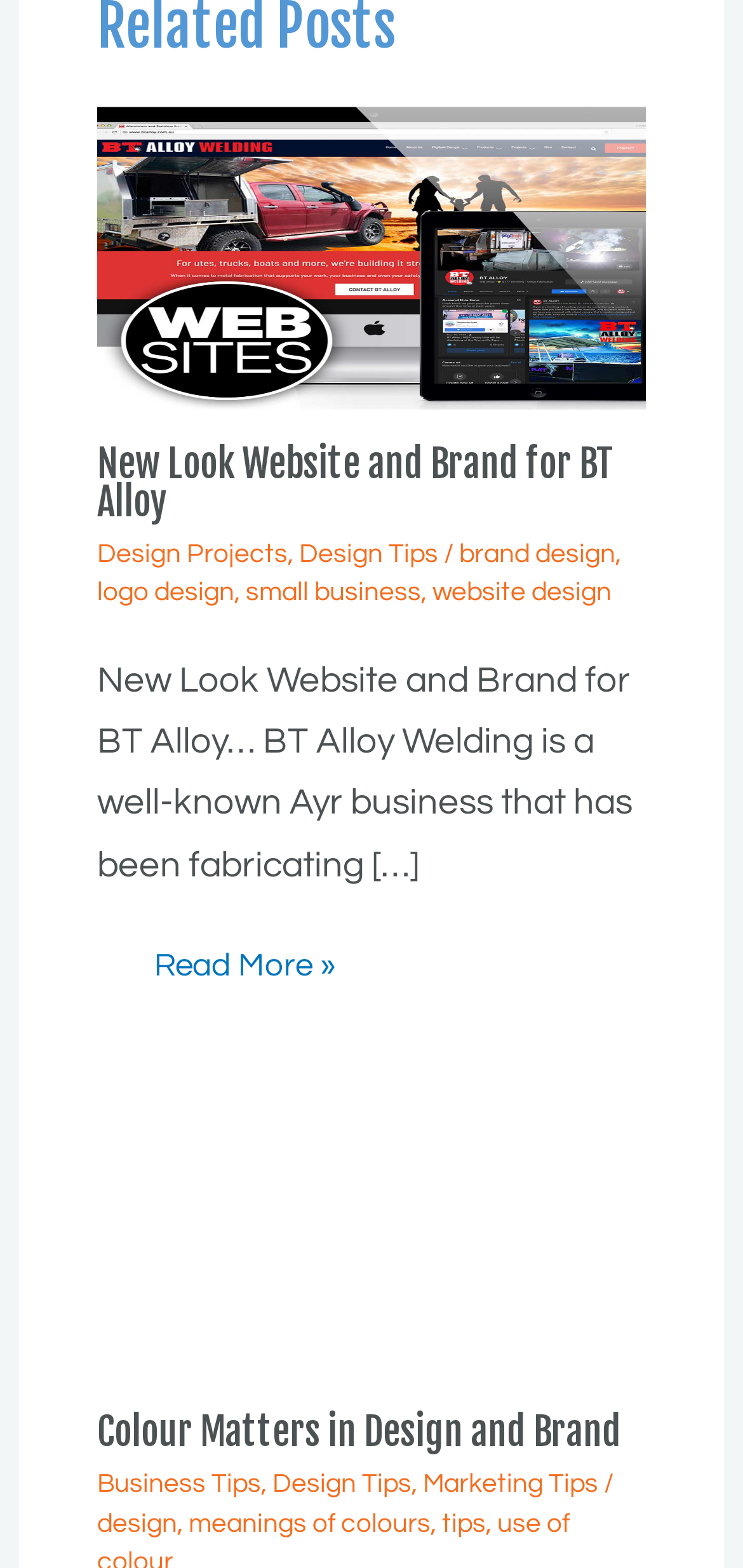Determine the bounding box coordinates of the element's region needed to click to follow the instruction: "Check out the related post". Provide these coordinates as four float numbers between 0 and 1, formatted as [left, top, right, bottom].

[0.131, 0.582, 0.528, 0.652]